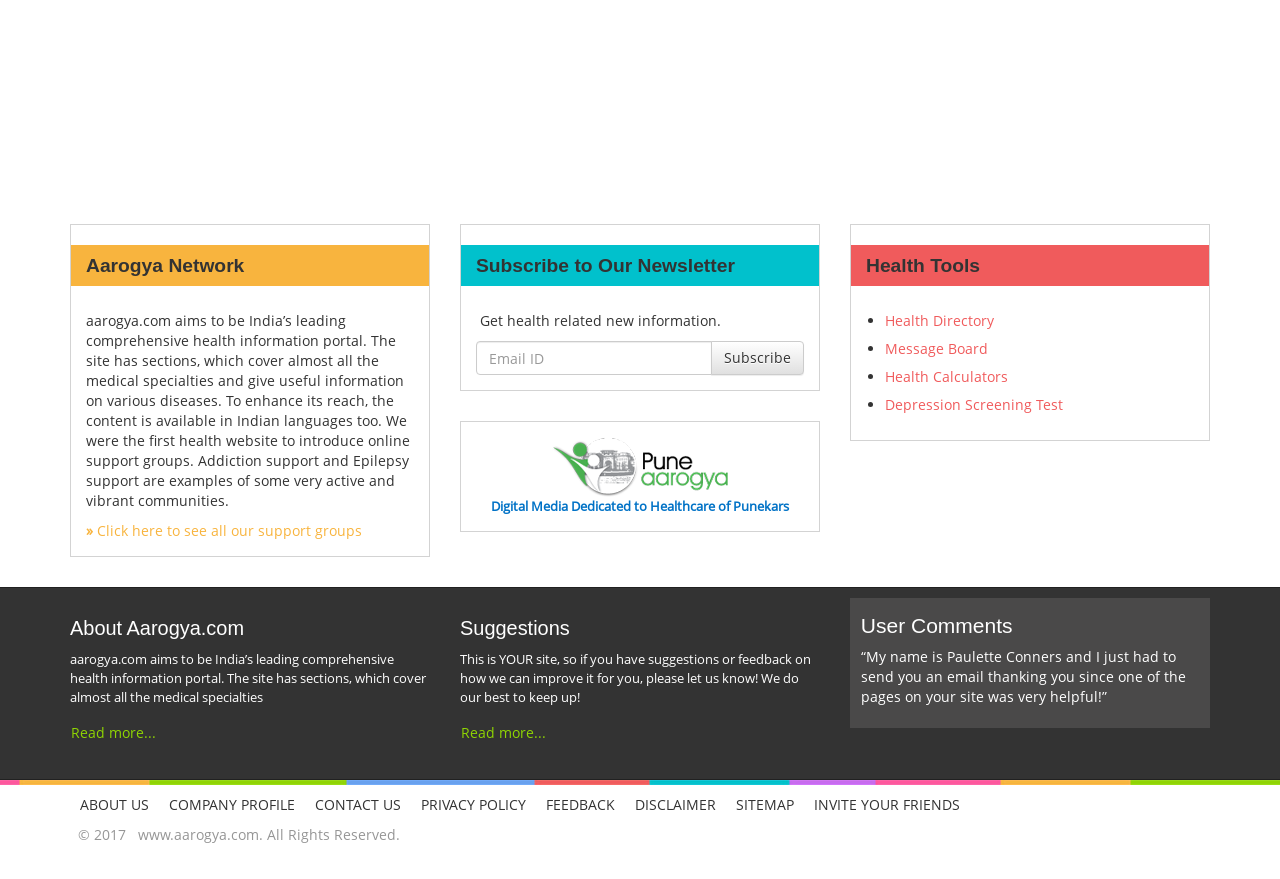Please find the bounding box for the following UI element description. Provide the coordinates in (top-left x, top-left y, bottom-right x, bottom-right y) format, with values between 0 and 1: parent_node: Subscribe placeholder="Email ID"

[0.372, 0.388, 0.556, 0.427]